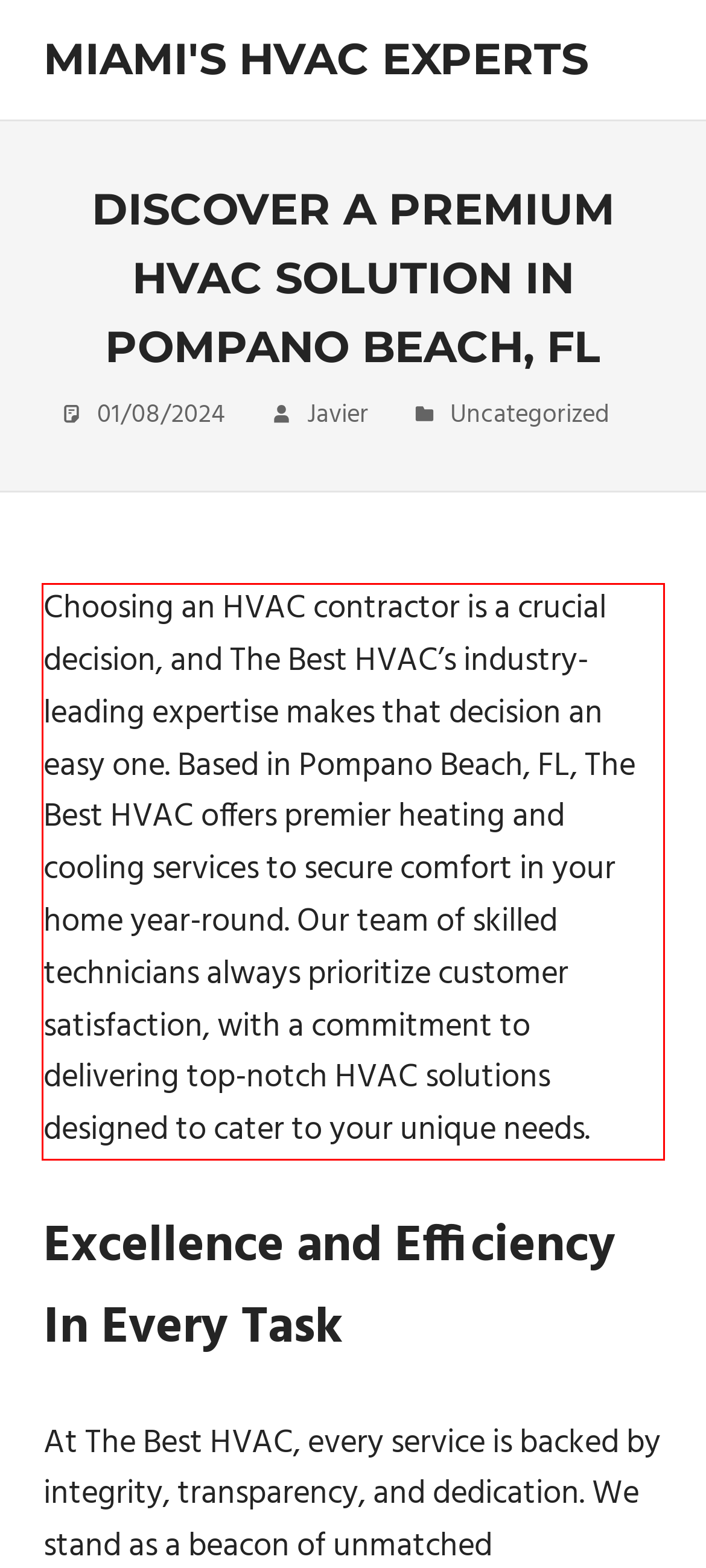You are given a screenshot showing a webpage with a red bounding box. Perform OCR to capture the text within the red bounding box.

Choosing an HVAC contractor is a crucial decision, and The Best HVAC’s industry-leading expertise makes that decision an easy one. Based in Pompano Beach, FL, The Best HVAC offers premier heating and cooling services to secure comfort in your home year-round. Our team of skilled technicians always prioritize customer satisfaction, with a commitment to delivering top-notch HVAC solutions designed to cater to your unique needs.